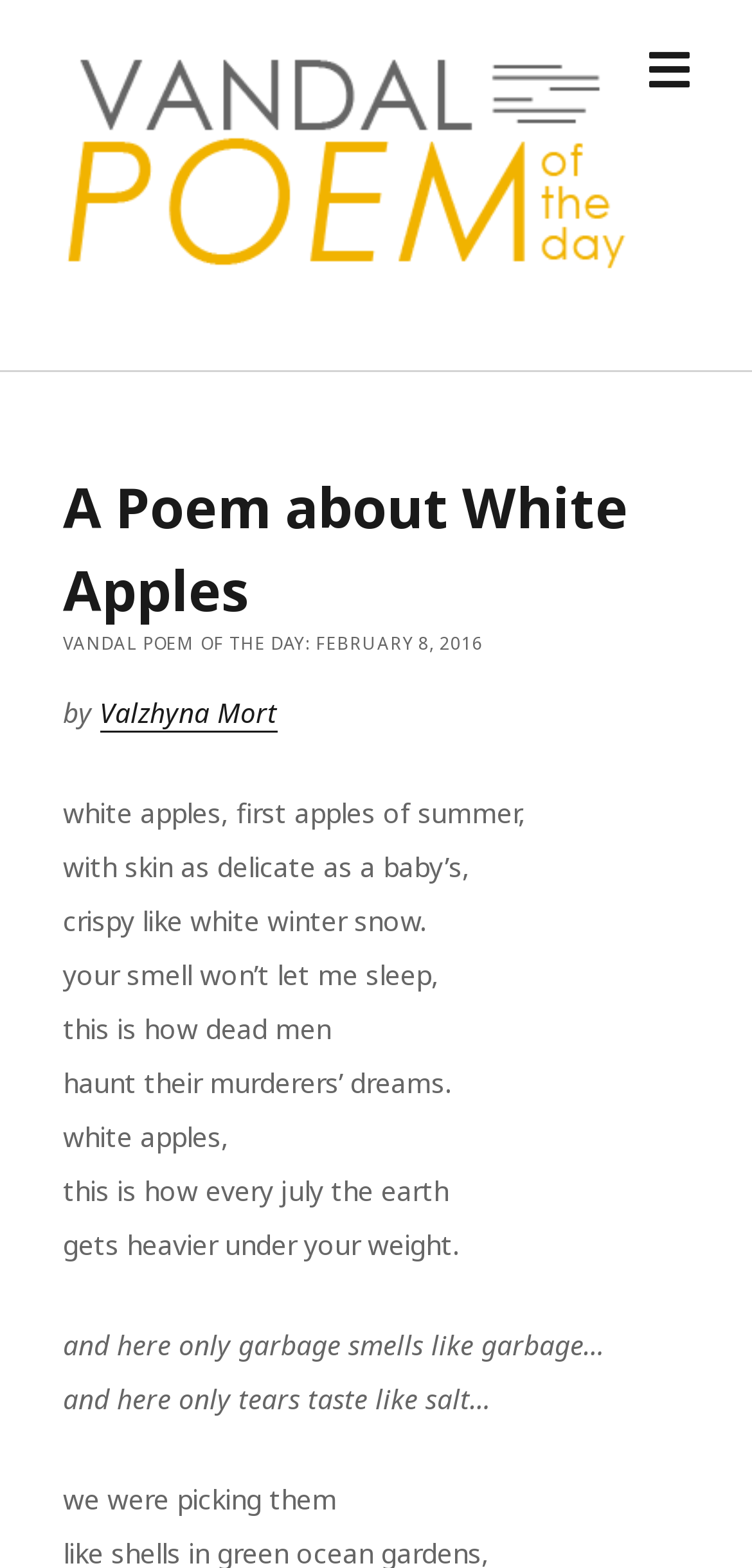Describe the webpage in detail, including text, images, and layout.

The webpage features a poem titled "A Poem about White Apples" by Valzhyna Mort. At the top left, there is a link to "Vandal Poem of the Day" accompanied by an image with the same name. On the top right, there is a button to open a menu. 

Below the title, there is a heading that reads "VANDAL POEM OF THE DAY: FEBRUARY 8, 2016". The poem itself is divided into several stanzas, with each line presented as a separate static text element. The poem explores themes of love, death, and nature, with vivid imagery and metaphors. The lines of the poem are arranged vertically, with each line positioned below the previous one. 

The overall structure of the webpage is simple, with a focus on presenting the poem in a clear and readable format. The use of whitespace and clear typography makes it easy to follow the poem's rhythm and flow.